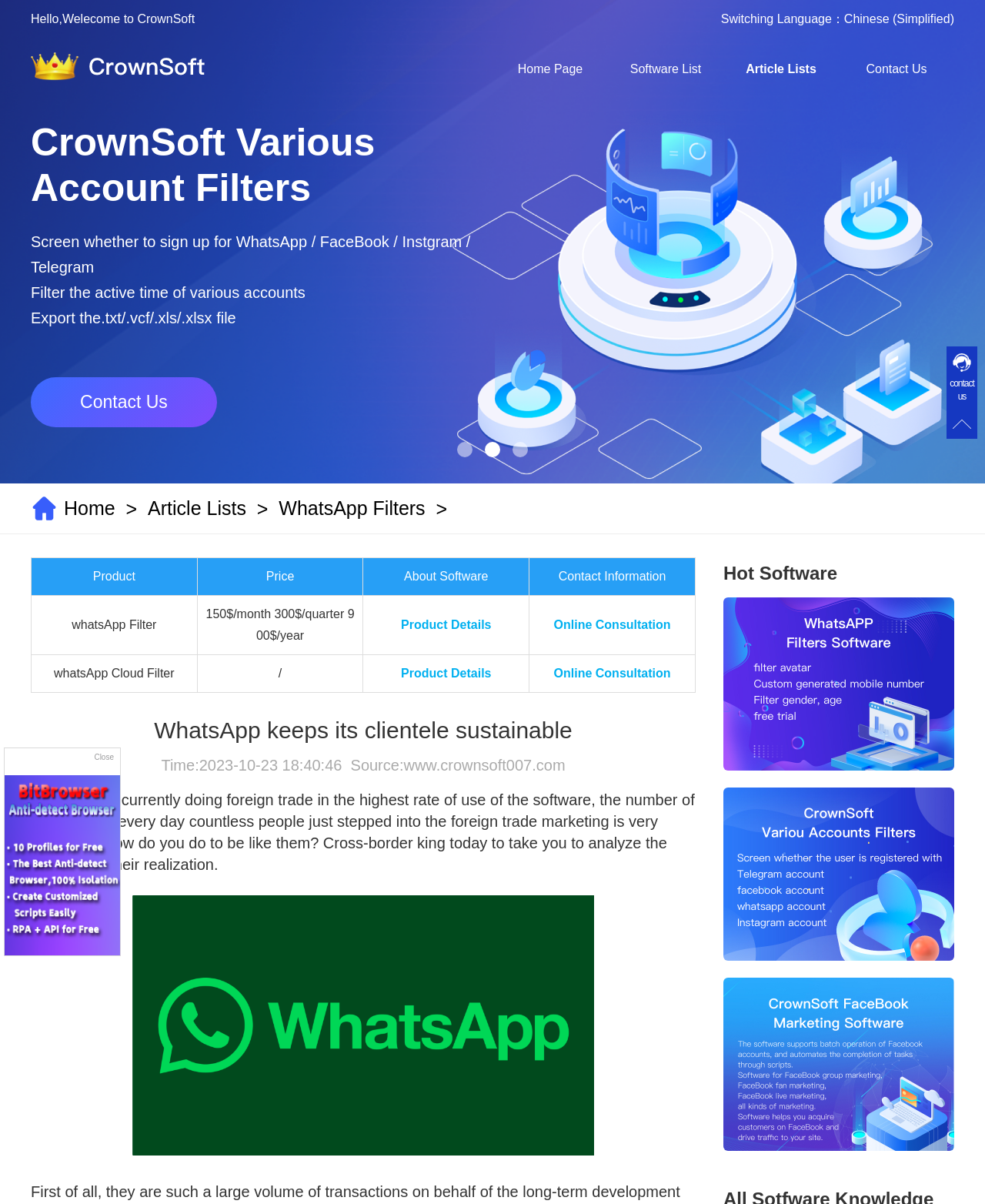Pinpoint the bounding box coordinates of the clickable area necessary to execute the following instruction: "Go to Home Page". The coordinates should be given as four float numbers between 0 and 1, namely [left, top, right, bottom].

[0.526, 0.052, 0.592, 0.063]